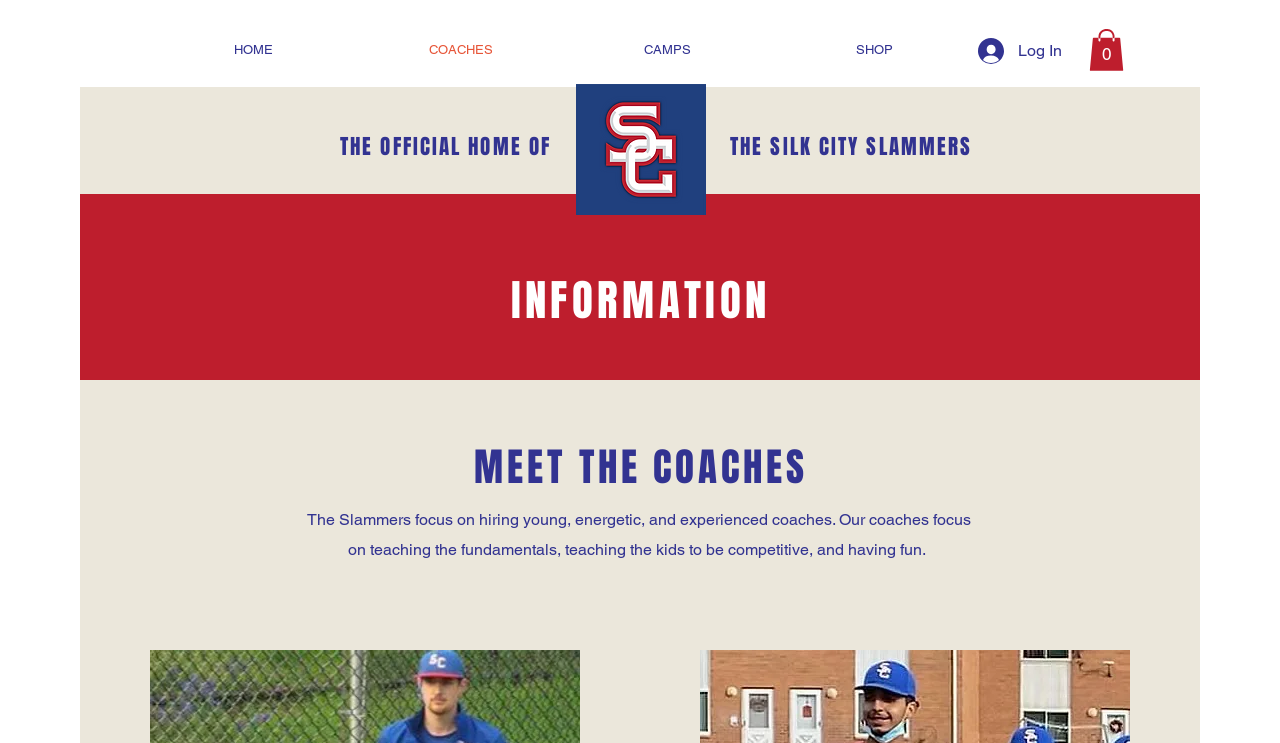What is the purpose of the website? Refer to the image and provide a one-word or short phrase answer.

To introduce the team and its coaches